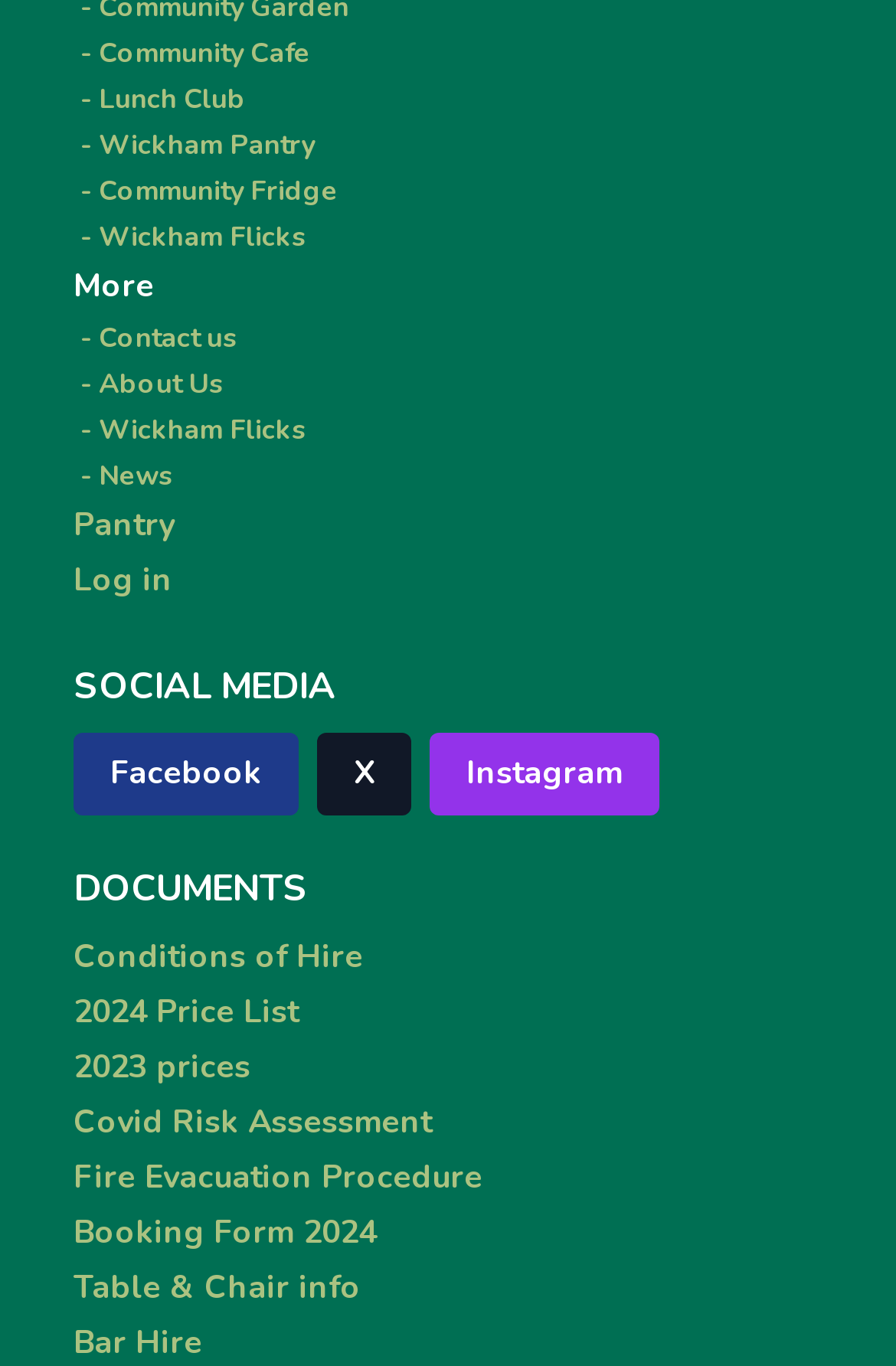Find the bounding box coordinates for the HTML element specified by: "- Community Cafe".

[0.082, 0.025, 0.918, 0.052]